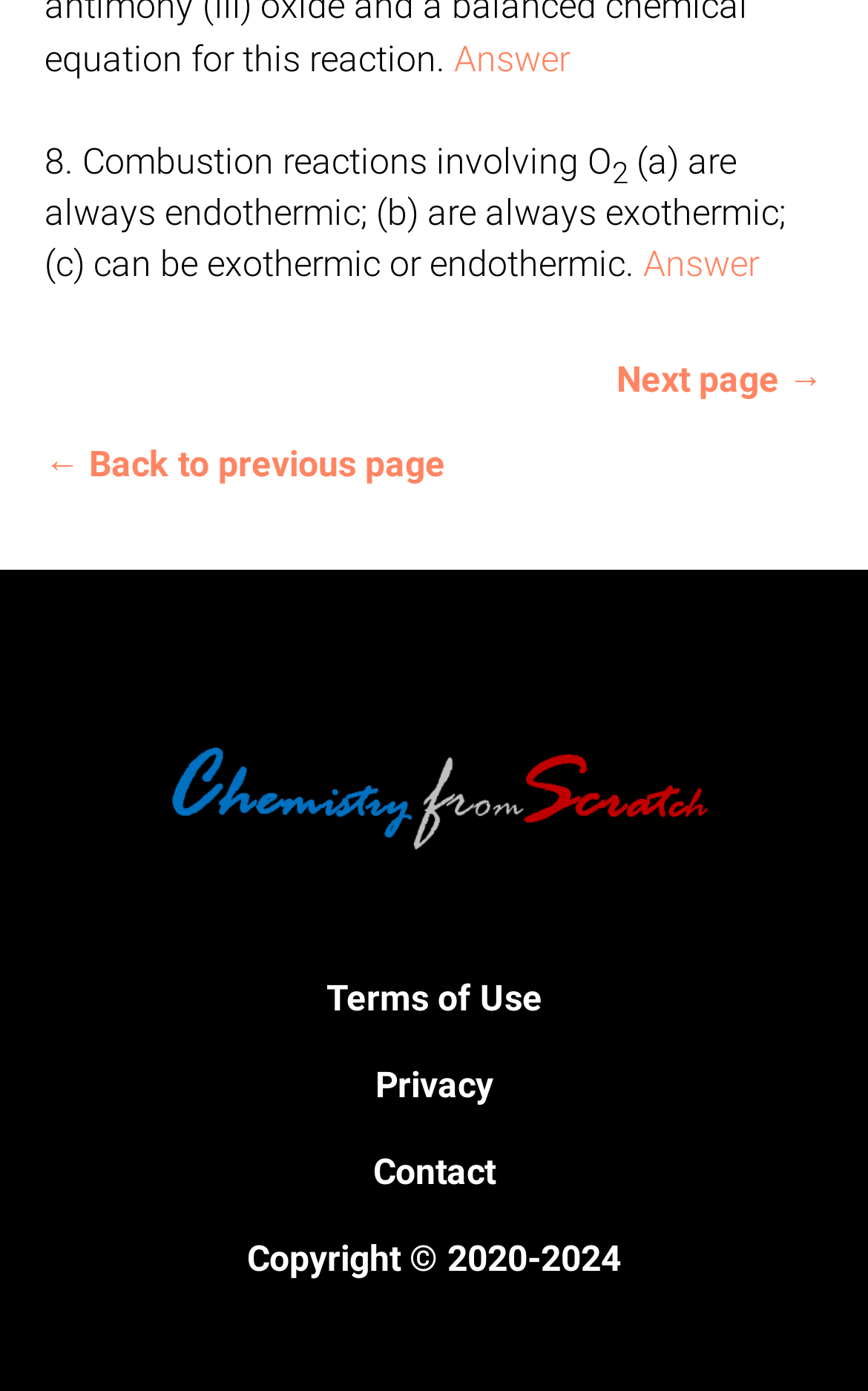Using the description: "Website by Dimension Creative", identify the bounding box of the corresponding UI element in the screenshot.

None